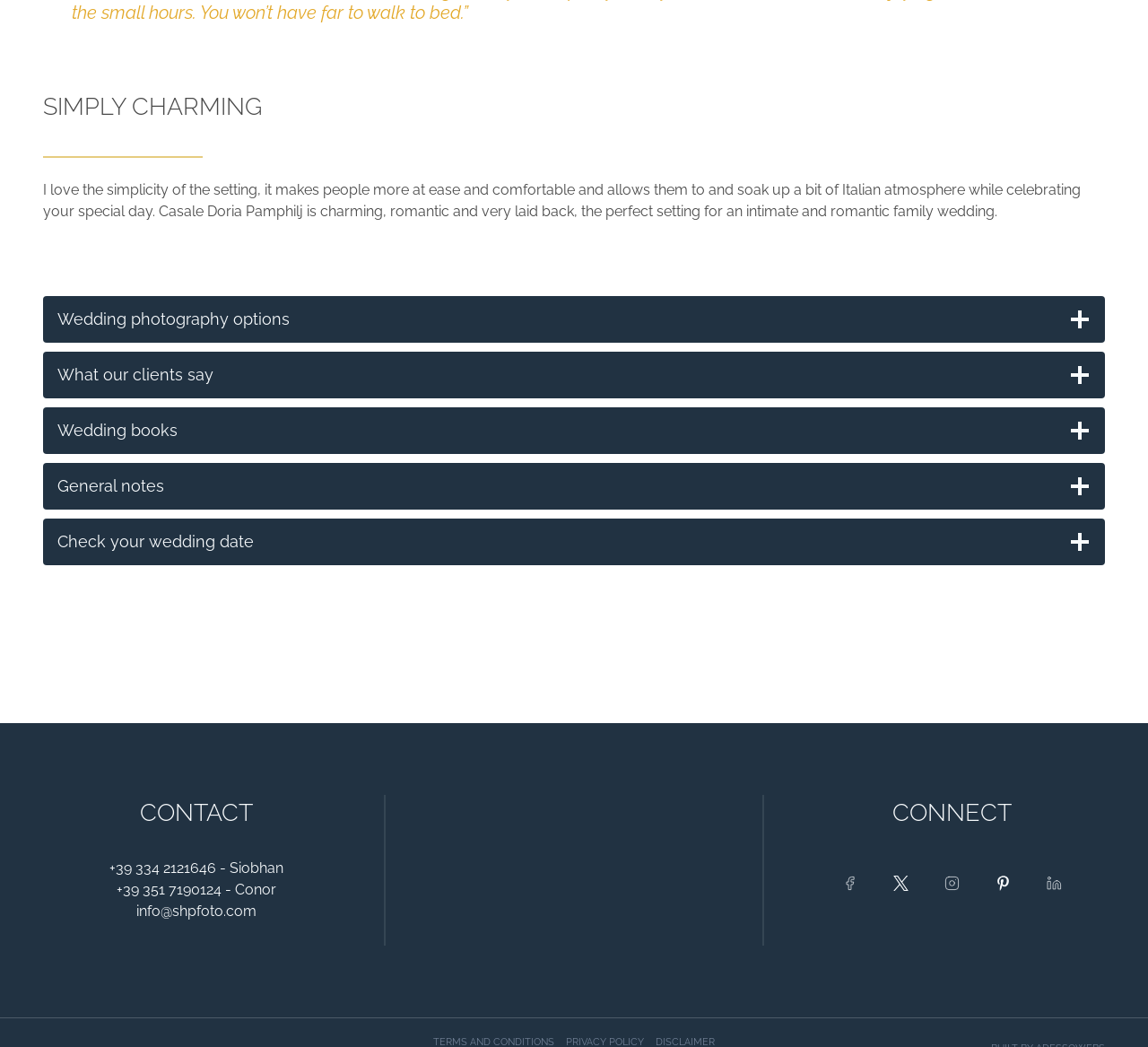Based on the element description: "2023 (Reading) Year in Review", identify the UI element and provide its bounding box coordinates. Use four float numbers between 0 and 1, [left, top, right, bottom].

None